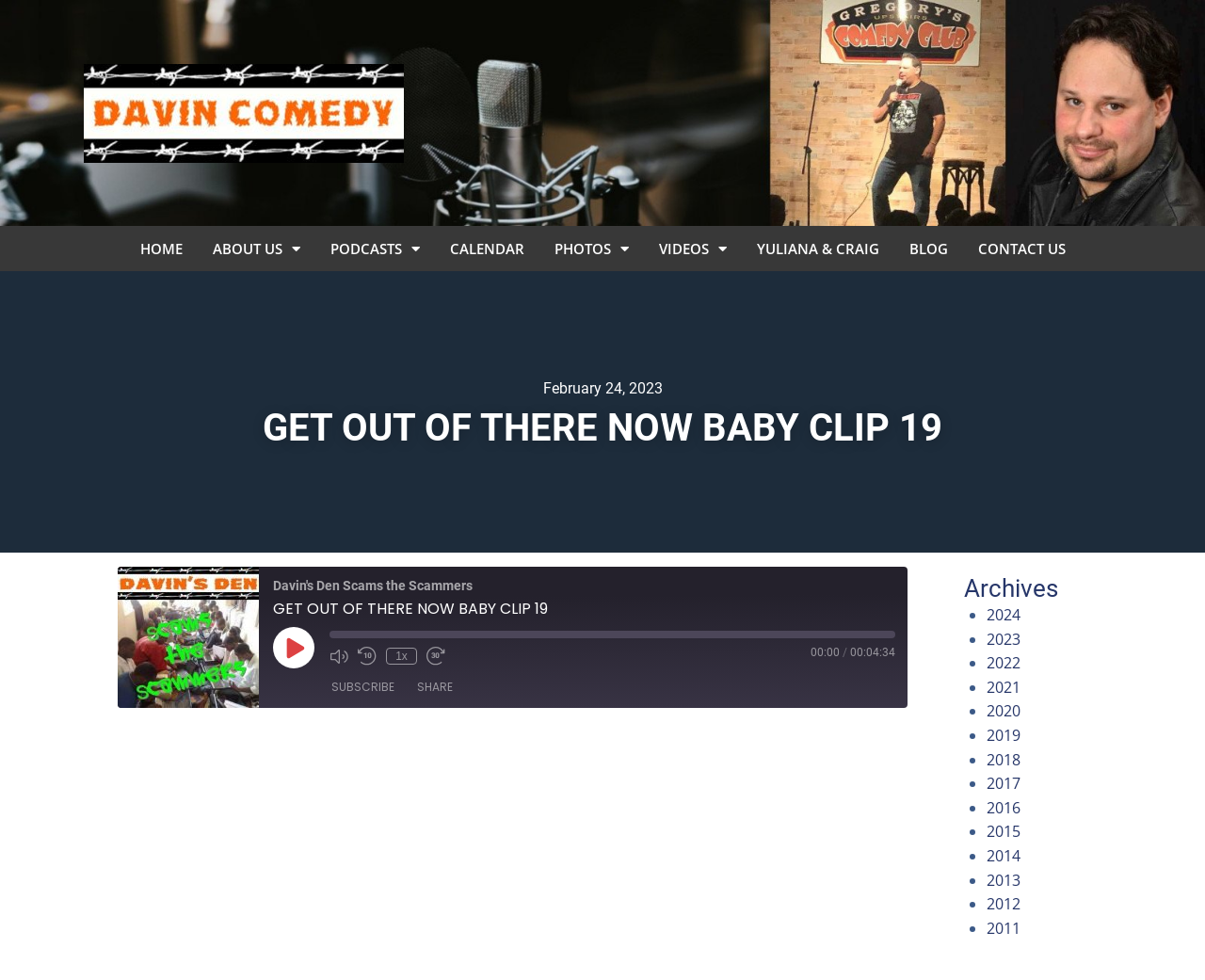From the element description input value="https://davincomedy.com/podcast/get-out-of-there-now-baby-clip-19/" title="Episode URL" value="https://davincomedy.com/podcast/get-out-of-there-now-baby-clip-19/", predict the bounding box coordinates of the UI element. The coordinates must be specified in the format (top-left x, top-left y, bottom-right x, bottom-right y) and should be within the 0 to 1 range.

[0.173, 0.786, 0.704, 0.821]